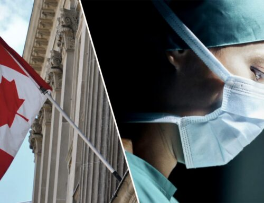What is the profession of the person in the mask?
Please provide a detailed and comprehensive answer to the question.

The person in the surgical mask is clearly a medical professional, likely a doctor or nurse, given the context of the image and the emphasis on healthcare and resilience.